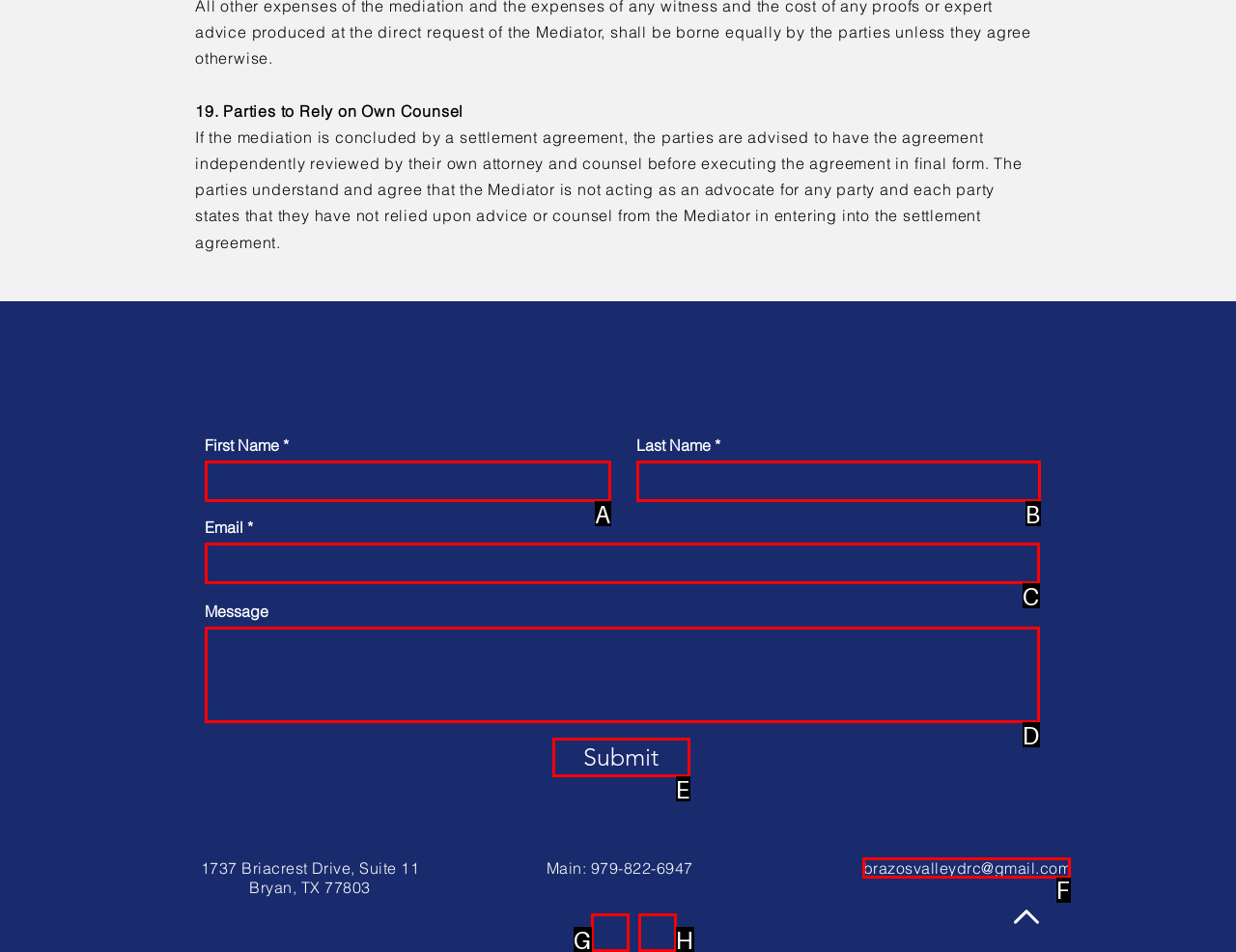Please indicate which HTML element should be clicked to fulfill the following task: Send an email to brazosvalleydrc@gmail.com. Provide the letter of the selected option.

F